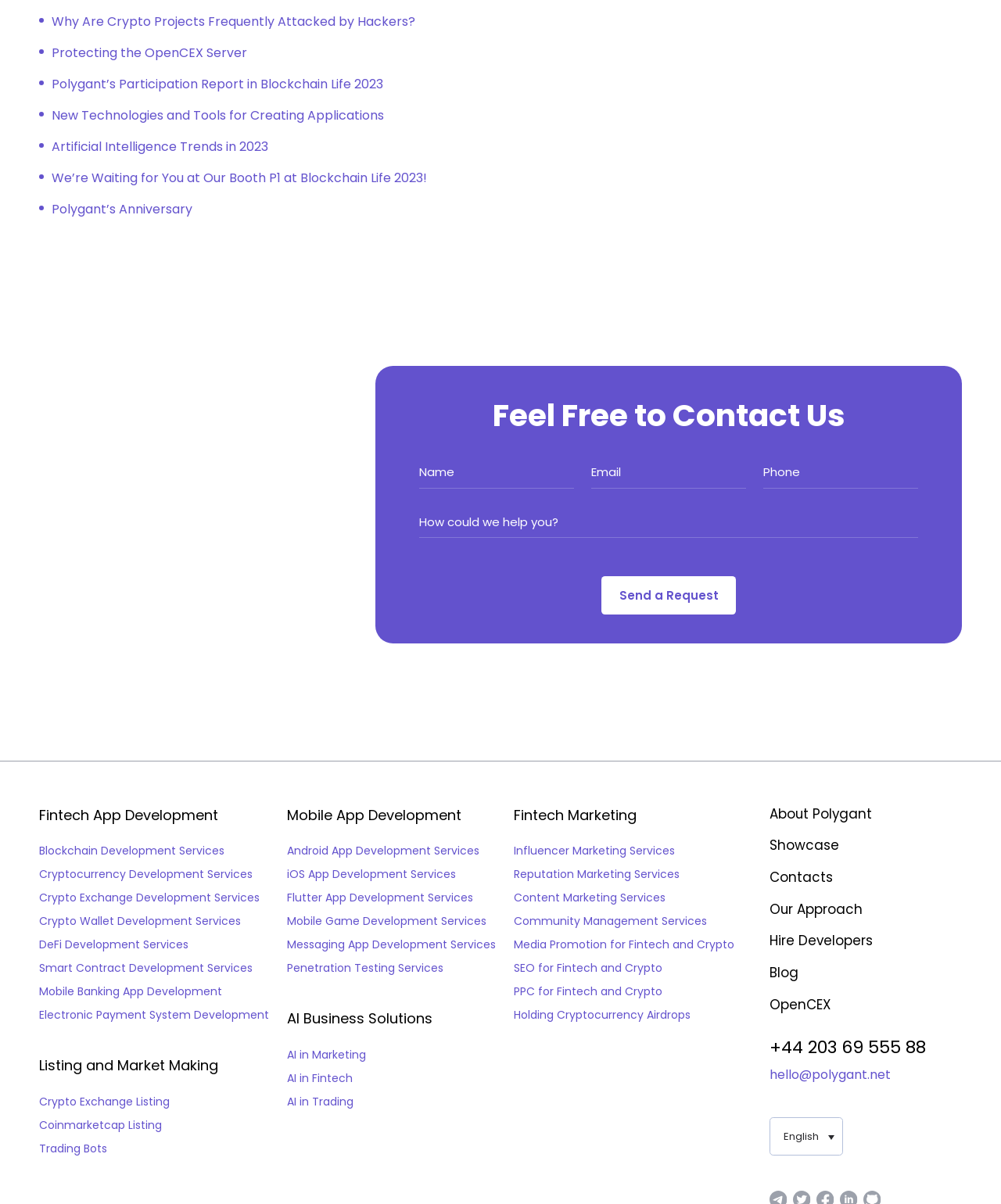Please determine the bounding box of the UI element that matches this description: Penetration Testing Services. The coordinates should be given as (top-left x, top-left y, bottom-right x, bottom-right y), with all values between 0 and 1.

[0.287, 0.798, 0.443, 0.811]